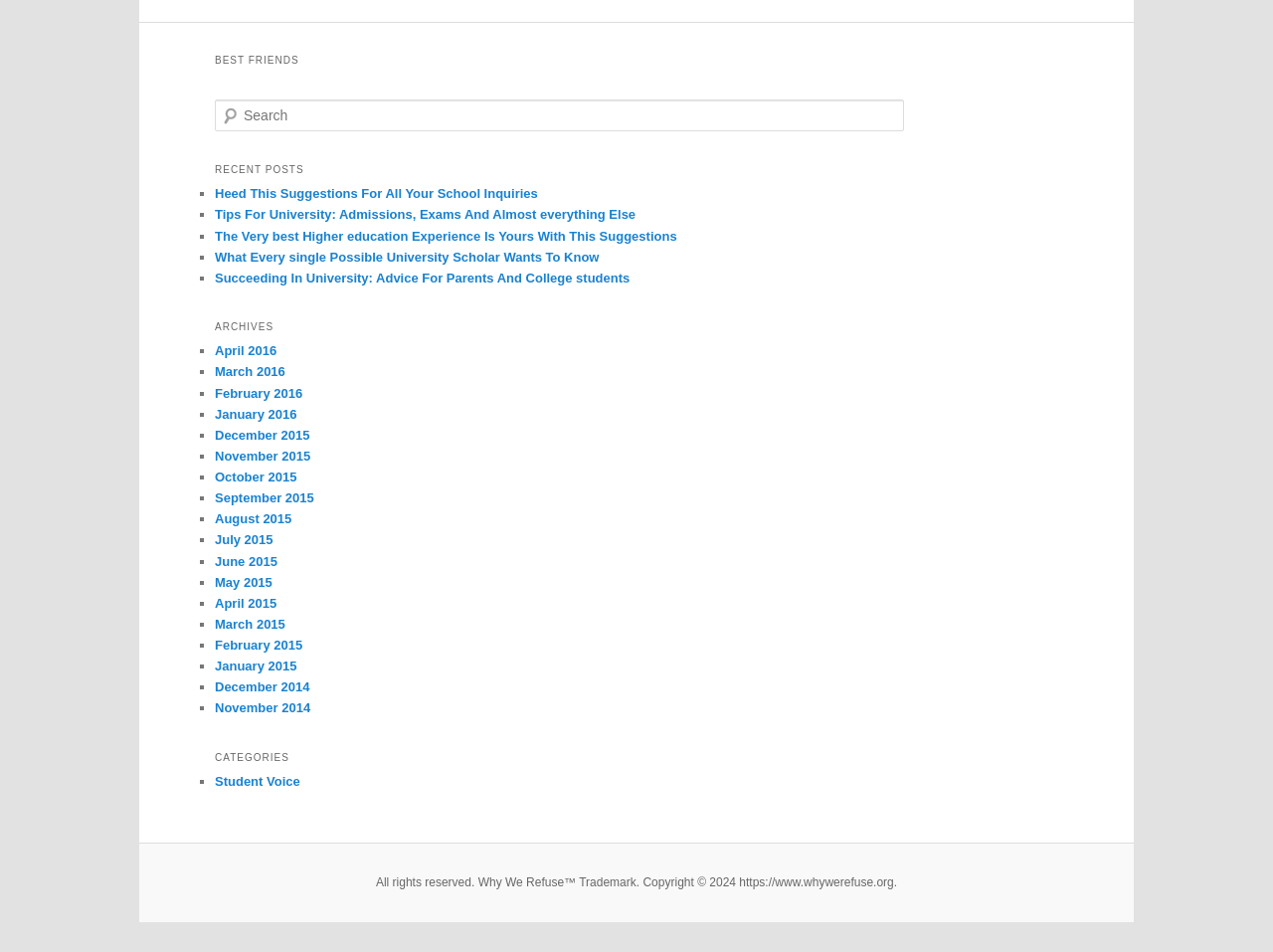What is the copyright year?
Provide a concise answer using a single word or phrase based on the image.

2024